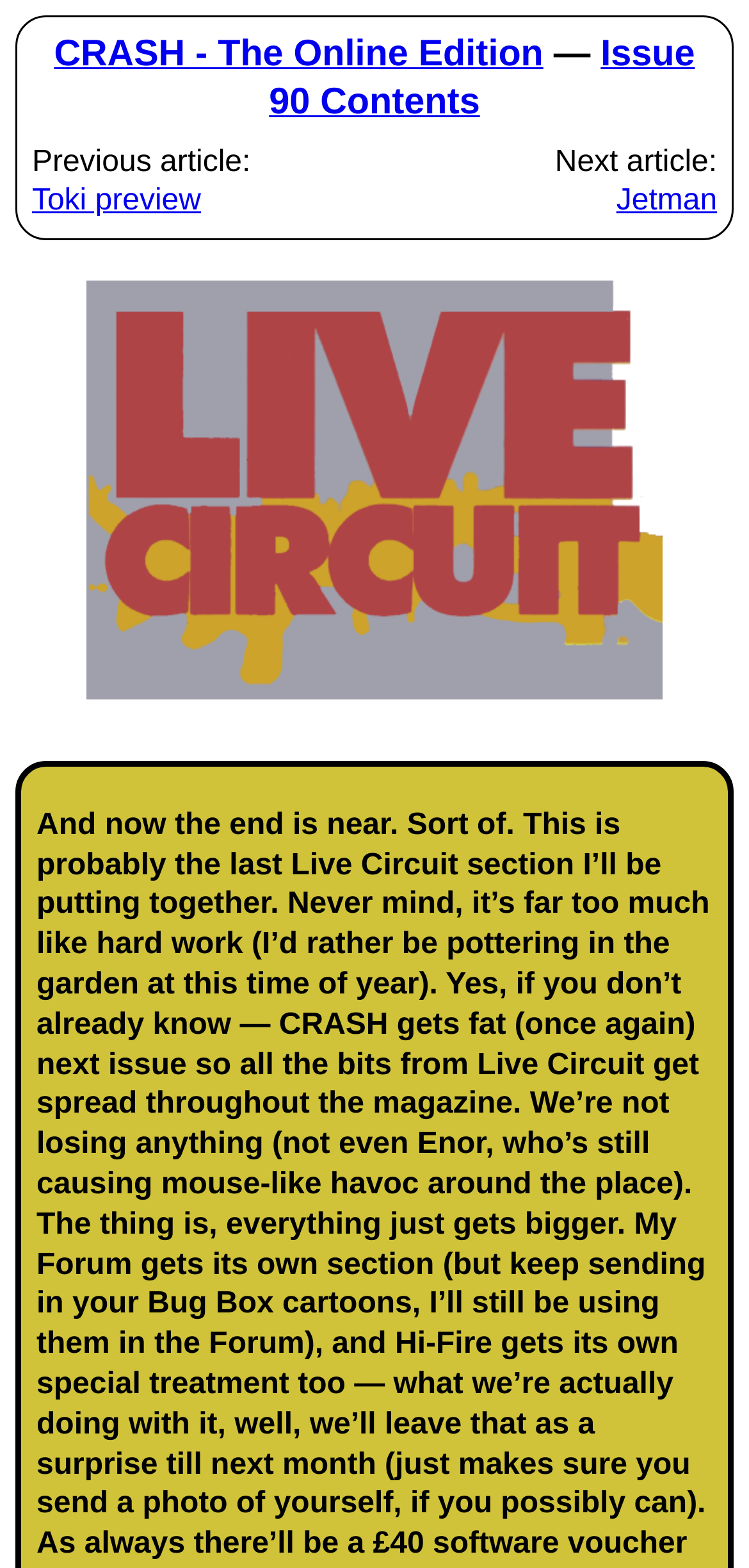Respond with a single word or phrase for the following question: 
What is the name of the magazine?

CRASH